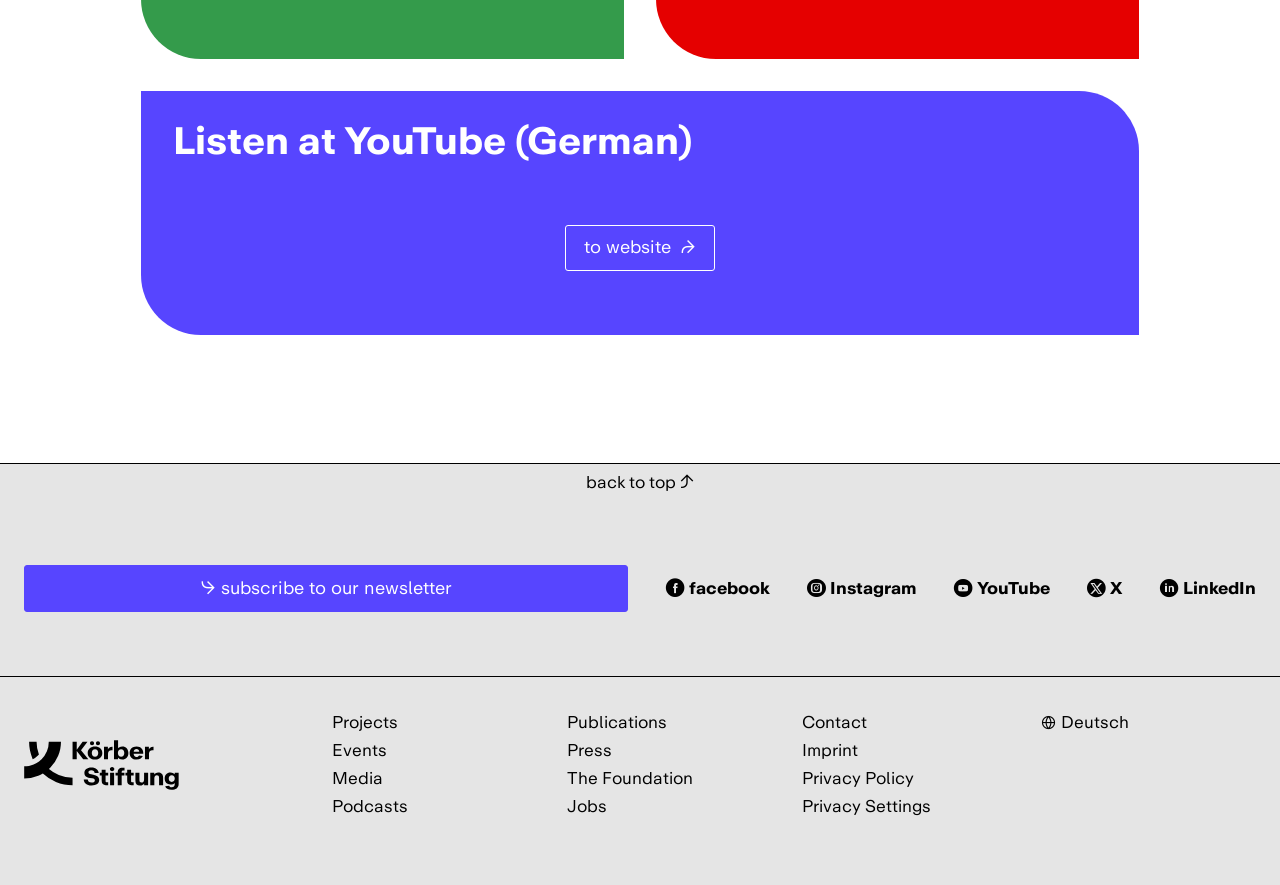What is the language option available?
Look at the image and respond with a one-word or short-phrase answer.

Deutsch